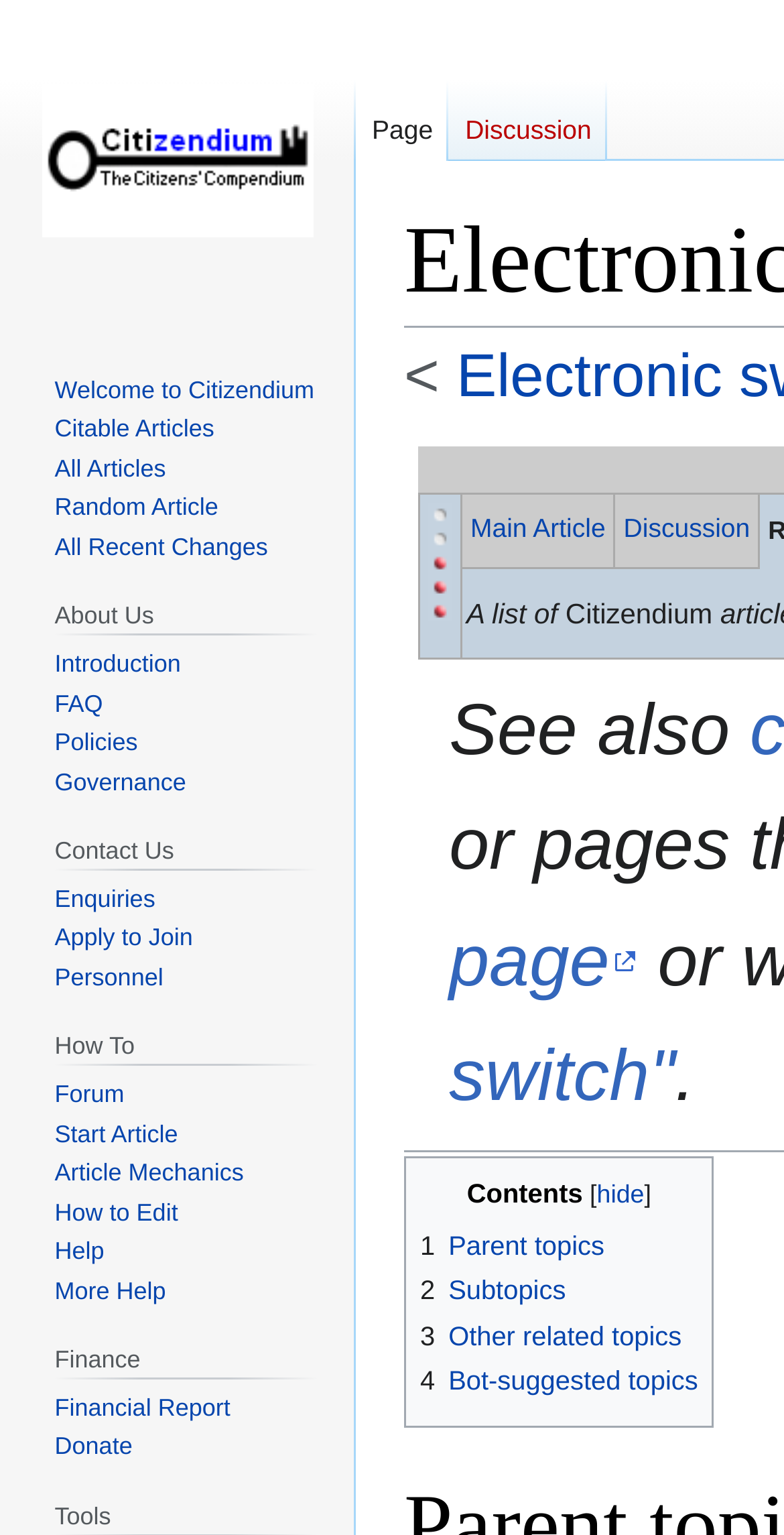What is the current status of this article? Look at the image and give a one-word or short phrase answer.

developing